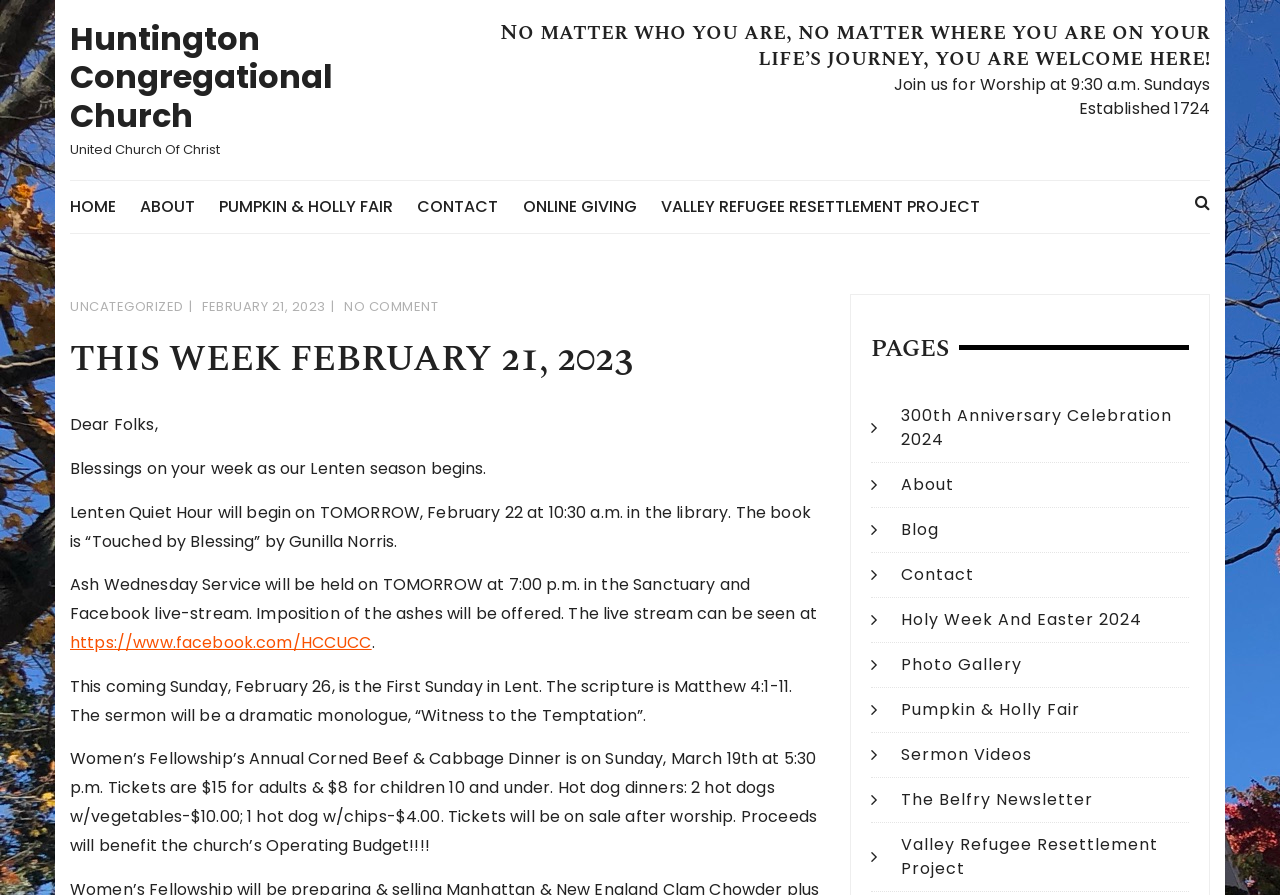Please determine the bounding box coordinates for the UI element described here. Use the format (top-left x, top-left y, bottom-right x, bottom-right y) with values bounded between 0 and 1: Sermon Videos

[0.704, 0.83, 0.806, 0.856]